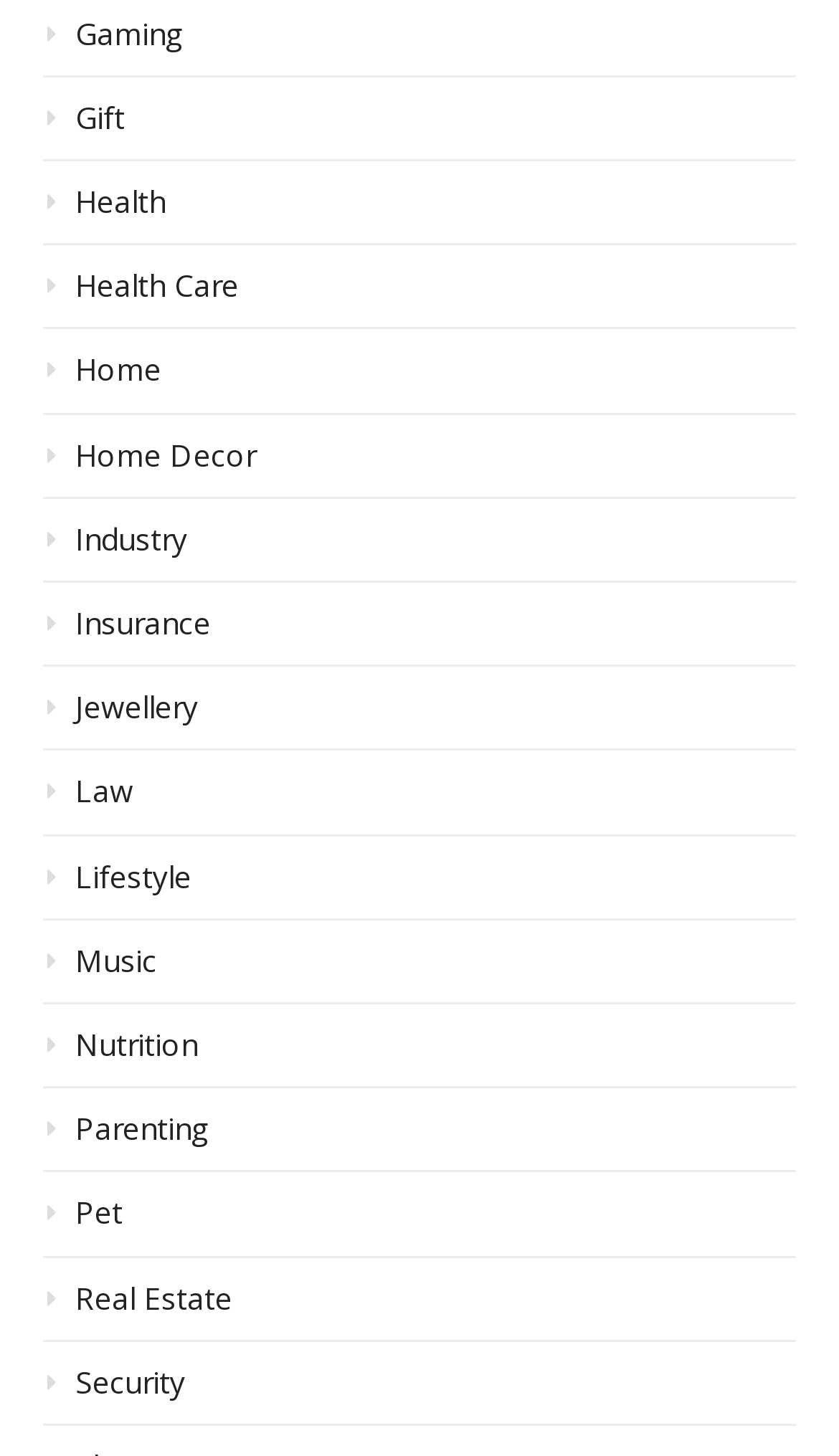Please find the bounding box coordinates in the format (top-left x, top-left y, bottom-right x, bottom-right y) for the given element description. Ensure the coordinates are floating point numbers between 0 and 1. Description: Health Care

[0.051, 0.184, 0.949, 0.227]